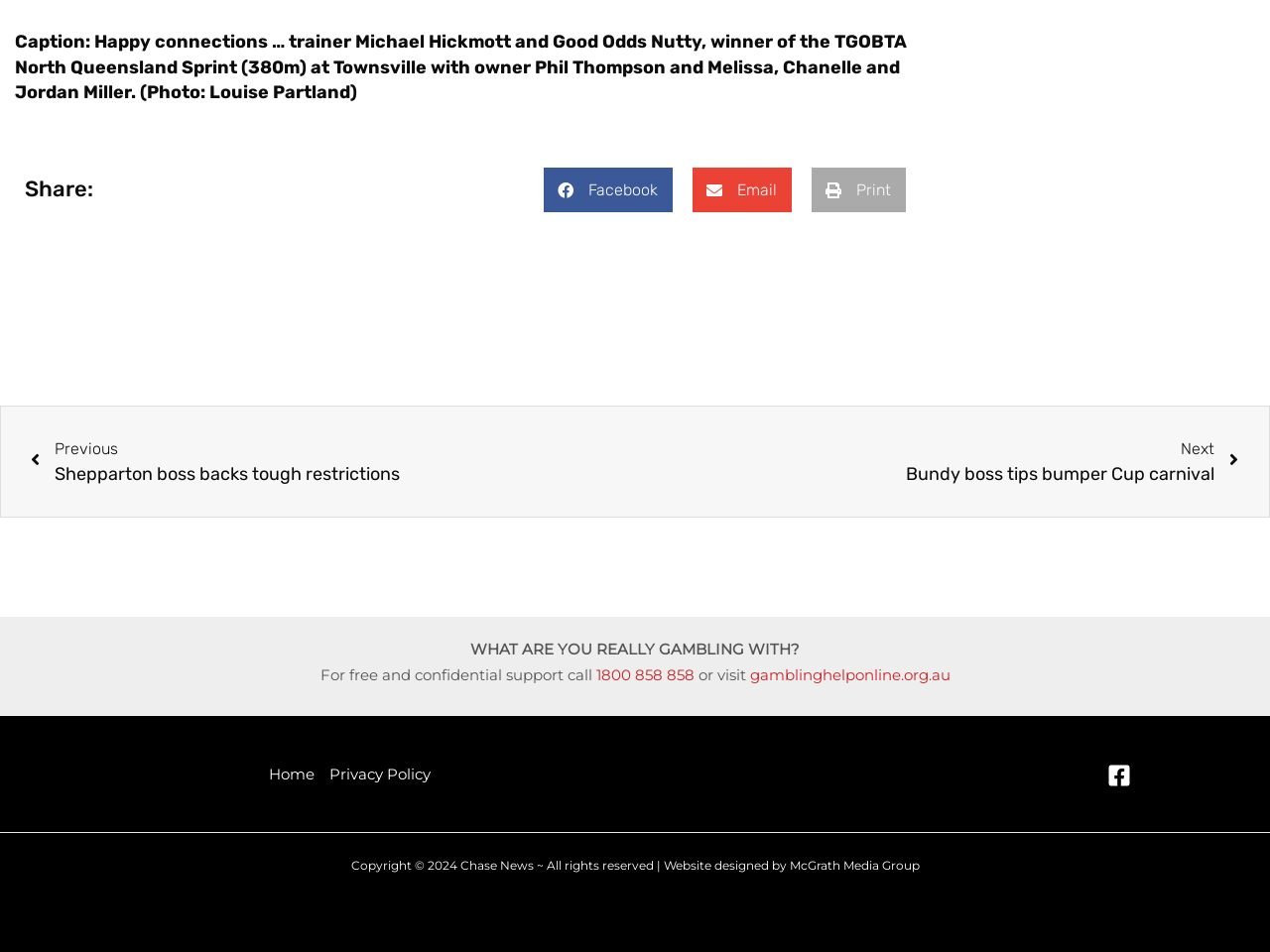Find the bounding box coordinates of the element to click in order to complete this instruction: "Read the 'Recent Posts' section". The bounding box coordinates must be four float numbers between 0 and 1, denoted as [left, top, right, bottom].

None